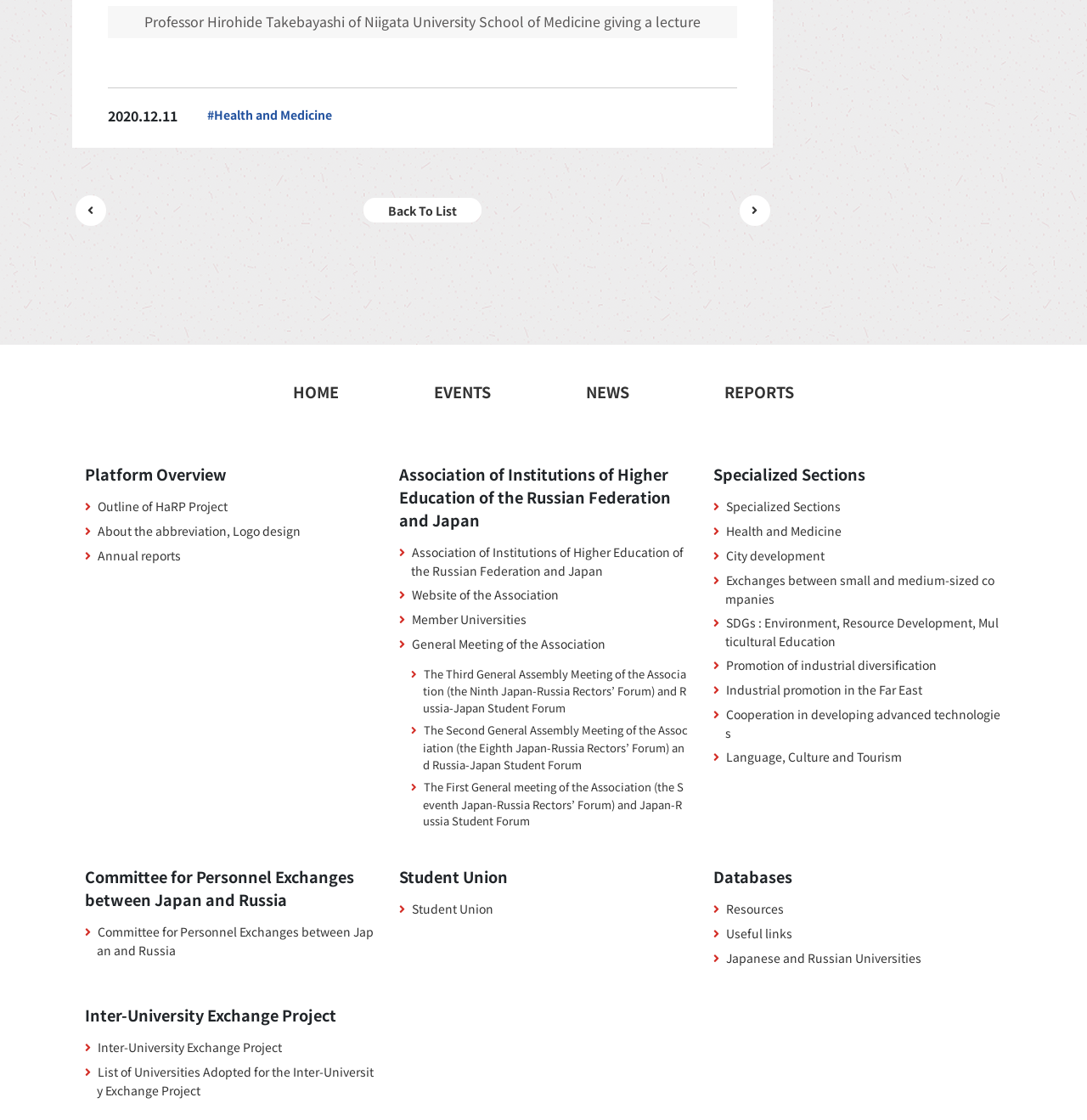What is the date of the lecture?
From the image, respond using a single word or phrase.

2020.12.11